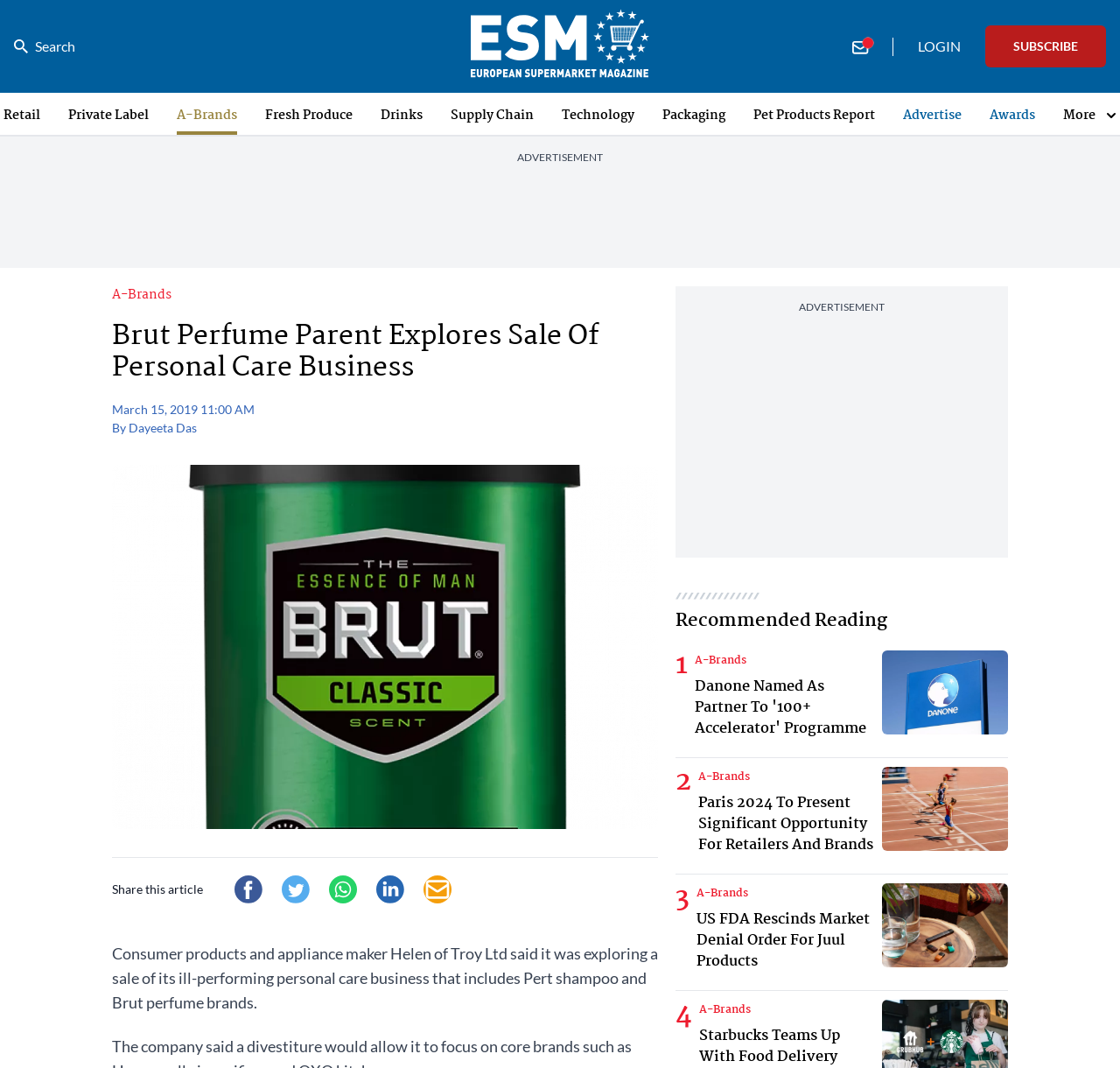Determine the bounding box coordinates of the section I need to click to execute the following instruction: "Subscribe to the newsletter". Provide the coordinates as four float numbers between 0 and 1, i.e., [left, top, right, bottom].

[0.88, 0.024, 0.988, 0.063]